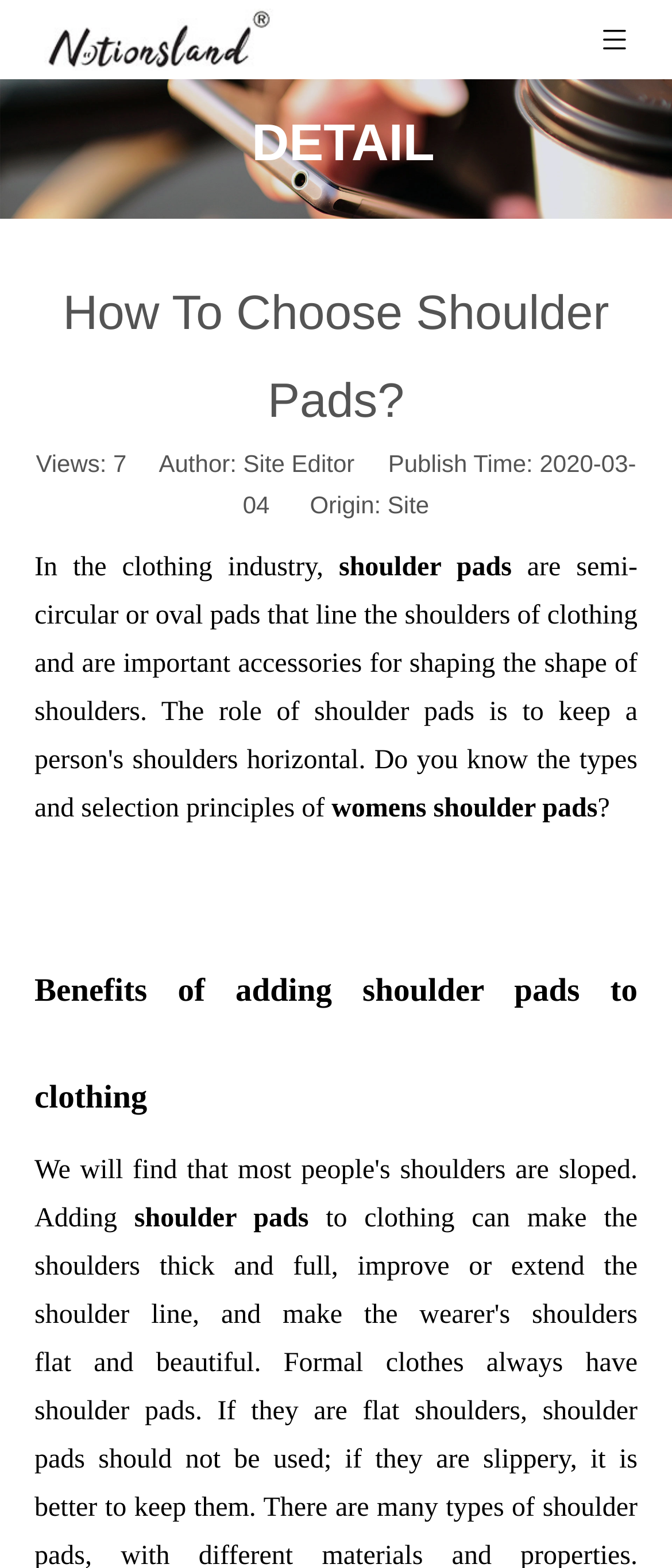Please find the bounding box for the following UI element description. Provide the coordinates in (top-left x, top-left y, bottom-right x, bottom-right y) format, with values between 0 and 1: Home

None